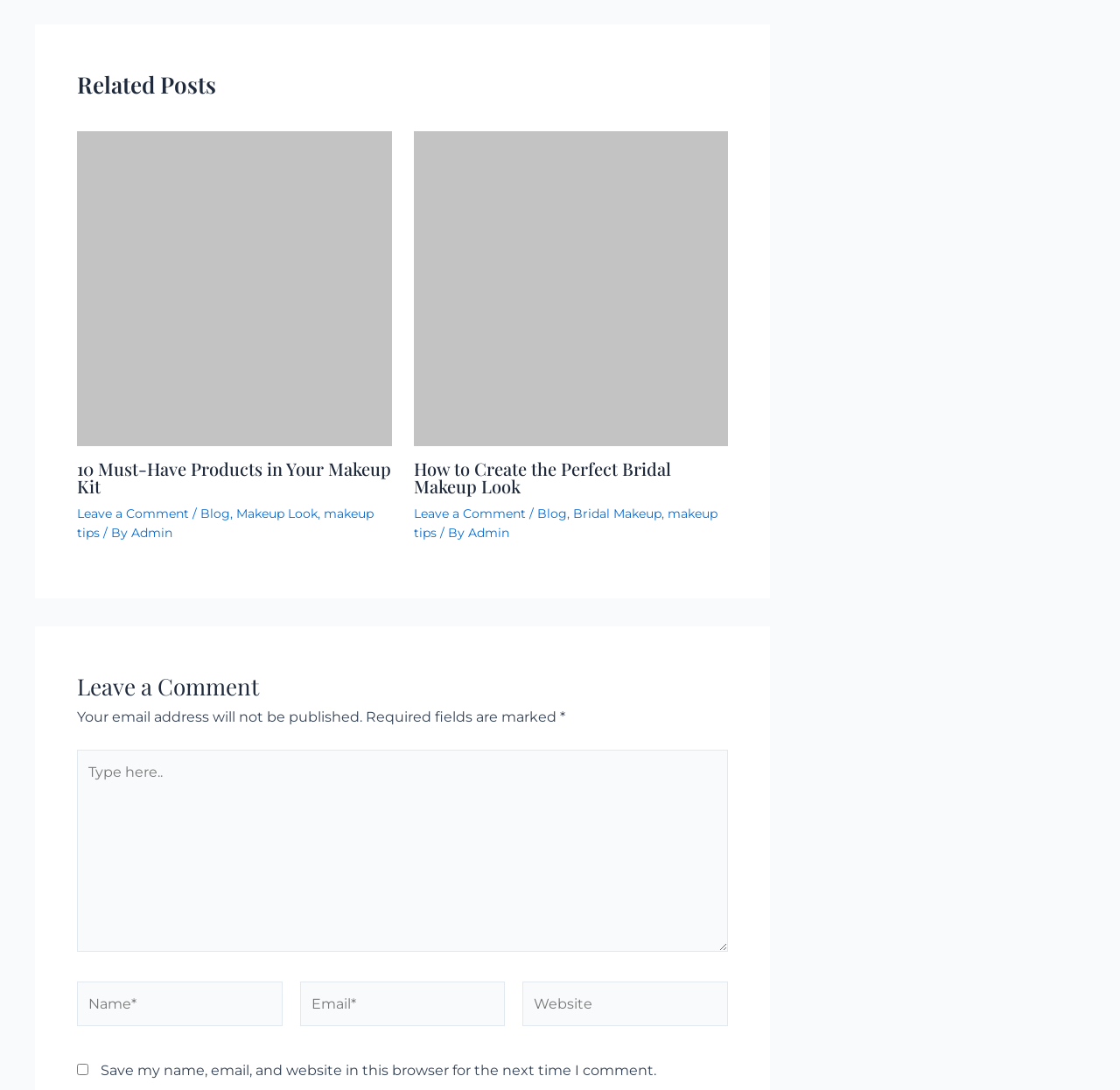Identify the bounding box coordinates of the region I need to click to complete this instruction: "Click on '10 Must-Have Products in Your Makeup Kit'".

[0.069, 0.419, 0.349, 0.456]